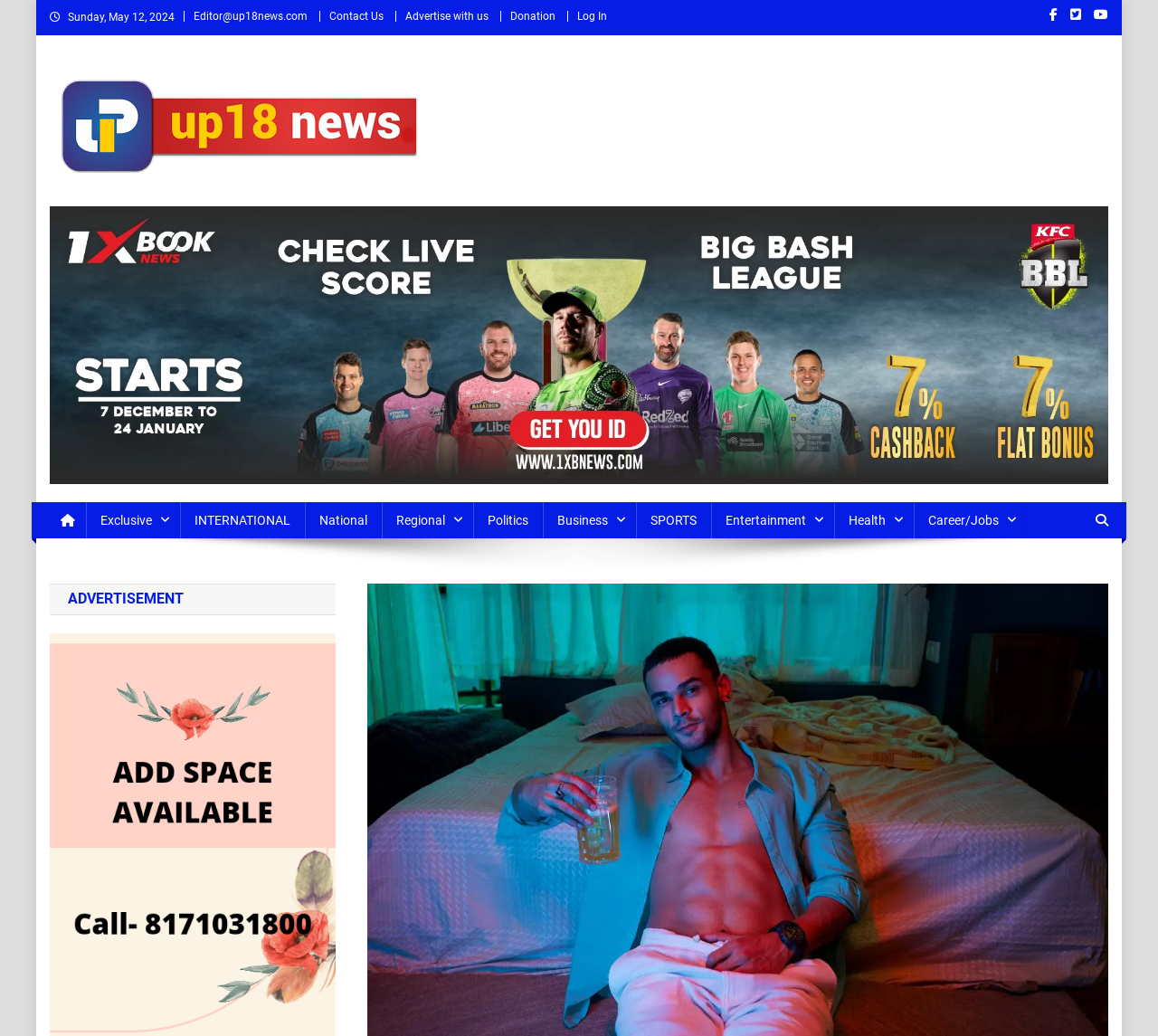Respond to the question below with a concise word or phrase:
What are the categories of news available?

Exclusive, INTERNATIONAL, National, Regional, Politics, Business, SPORTS, Entertainment, Health, Career/Jobs